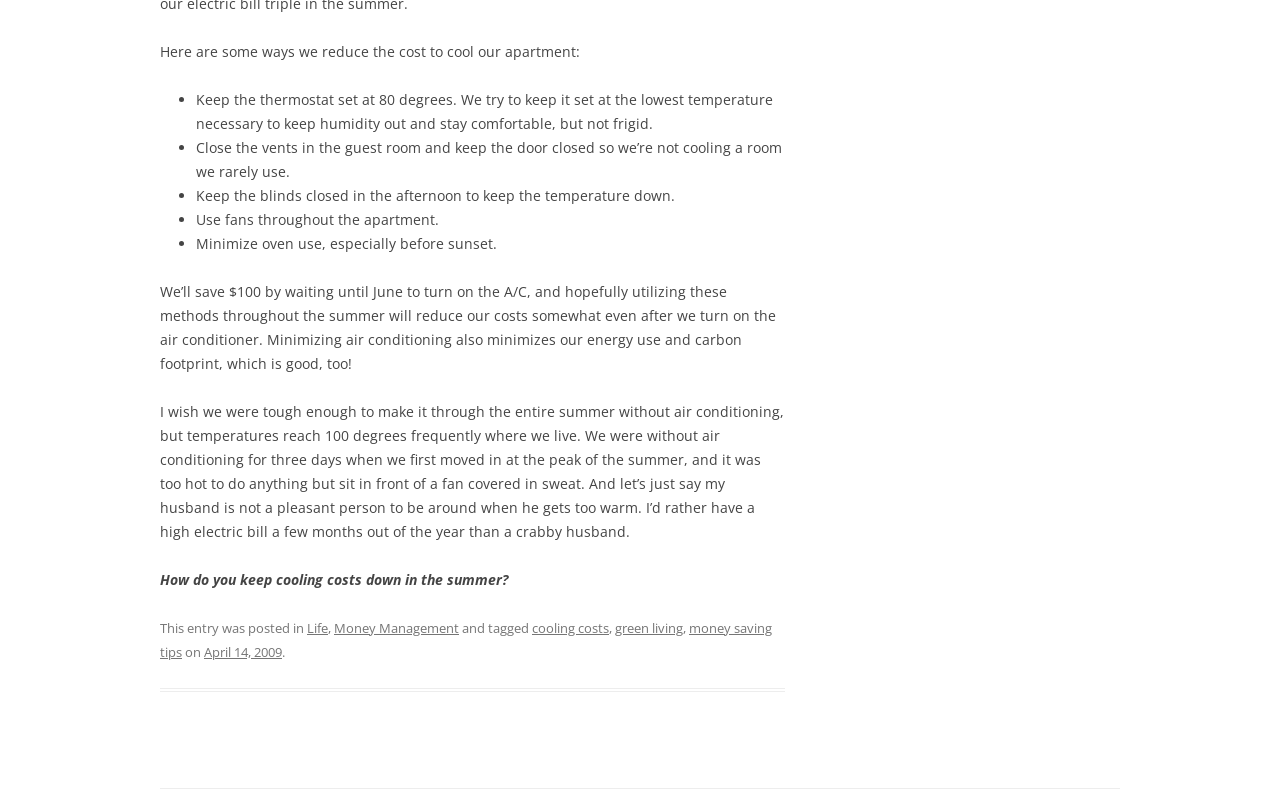What is the author's concern about not using air conditioning?
Answer the question with a detailed and thorough explanation.

The author mentions that not using air conditioning can make her husband unpleasant to be around, as stated in the sentence 'And let’s just say my husband is not a pleasant person to be around when he gets too warm.'